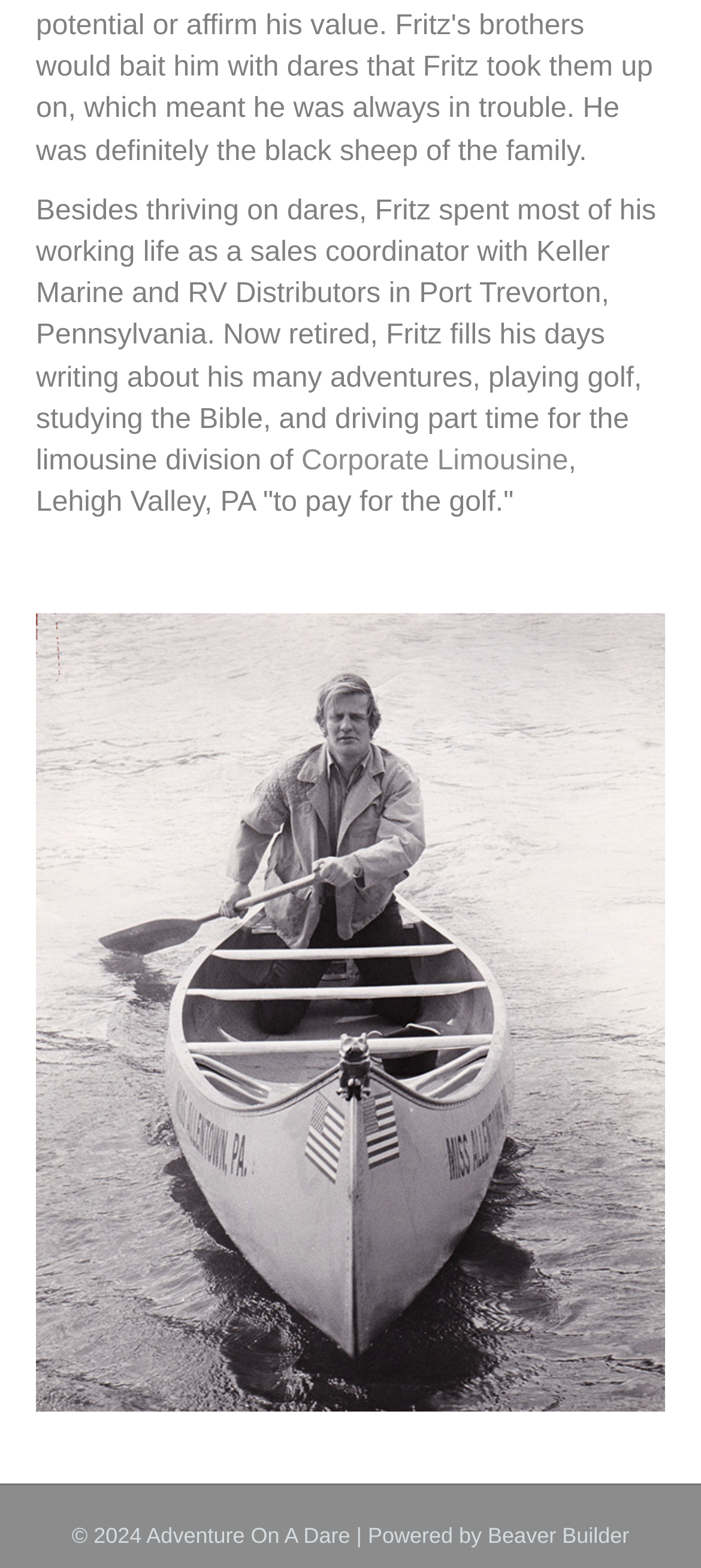What is the copyright year of the website?
Answer the question with a thorough and detailed explanation.

The StaticText element with the text '© 2024 Adventure On A Dare' indicates that the copyright year of the website is 2024.